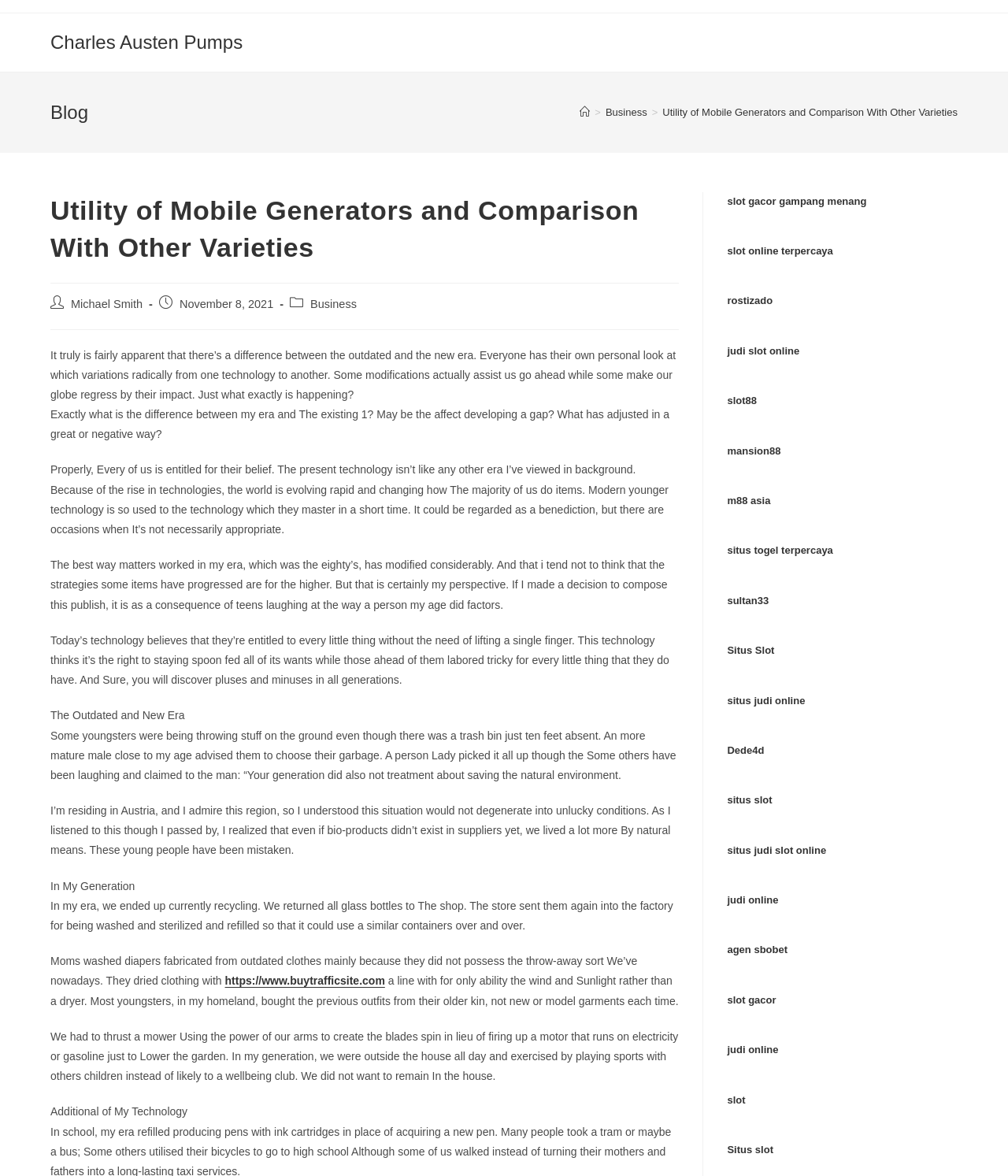Identify the bounding box coordinates of the element to click to follow this instruction: 'Click the 'Business' link'. Ensure the coordinates are four float values between 0 and 1, provided as [left, top, right, bottom].

[0.601, 0.09, 0.642, 0.1]